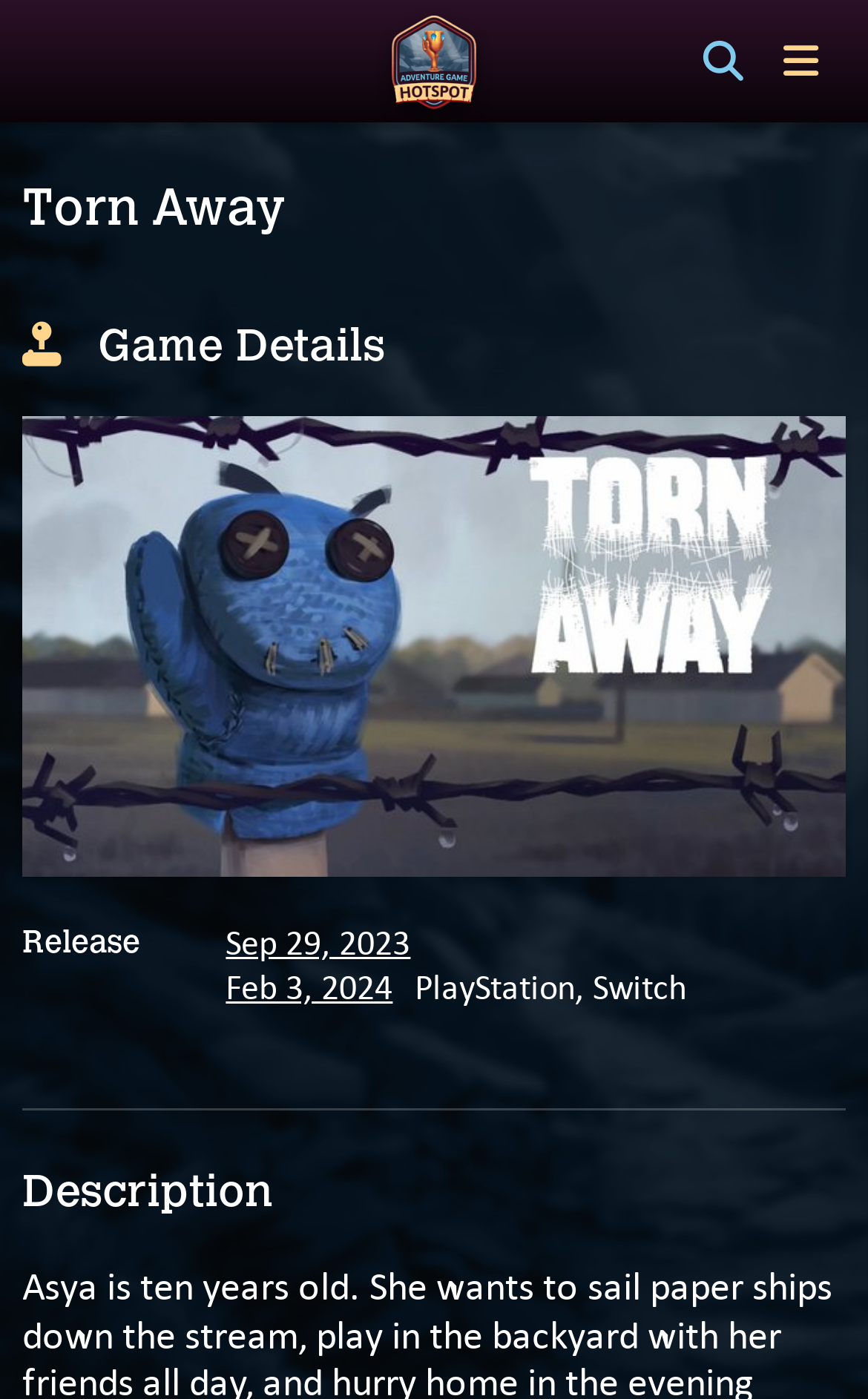Locate the bounding box of the UI element based on this description: "aria-label="Search"". Provide four float numbers between 0 and 1 as [left, top, right, bottom].

[0.787, 0.013, 0.879, 0.076]